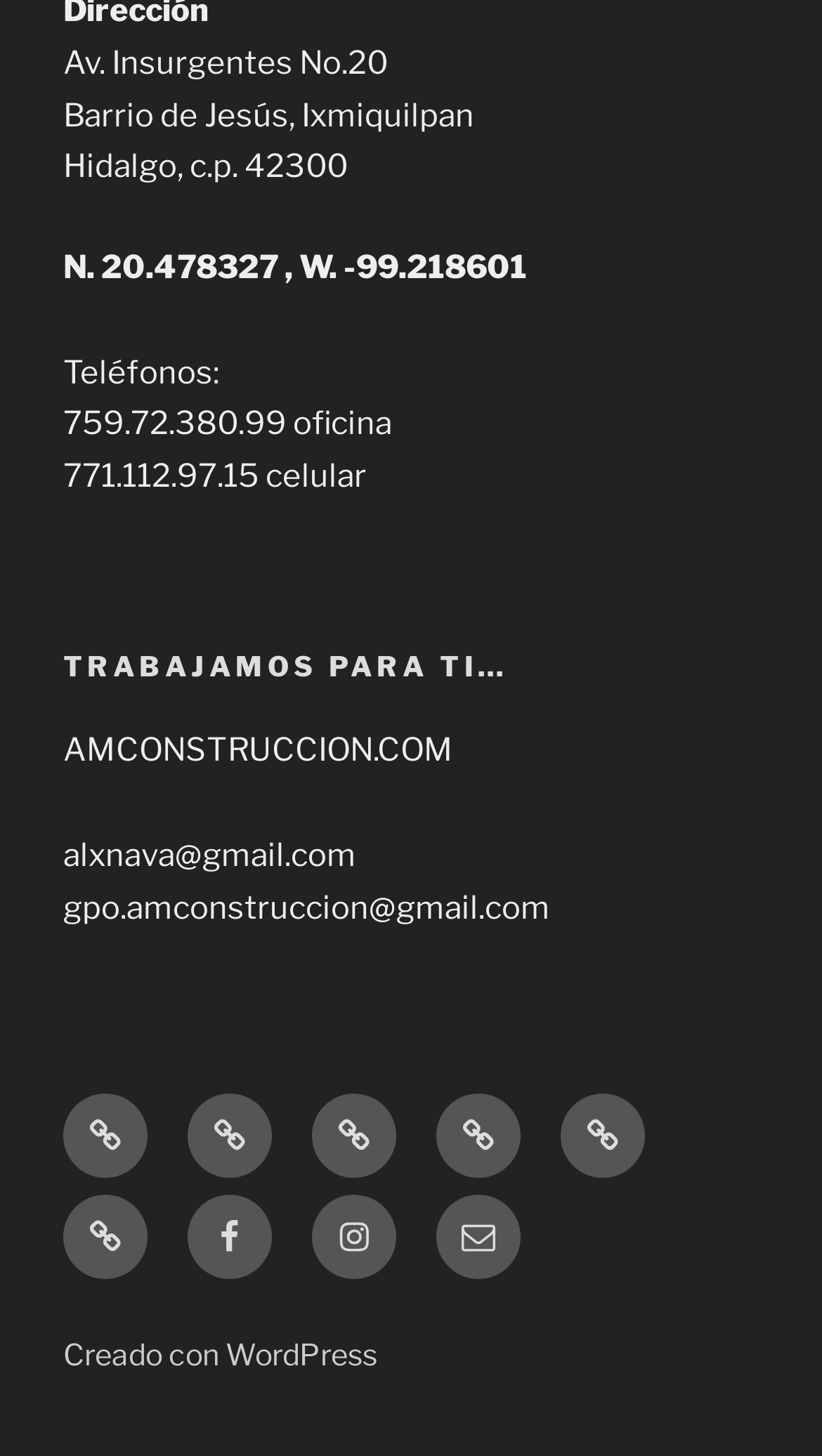Please find the bounding box coordinates of the element that you should click to achieve the following instruction: "contact us". The coordinates should be presented as four float numbers between 0 and 1: [left, top, right, bottom].

[0.379, 0.751, 0.482, 0.809]